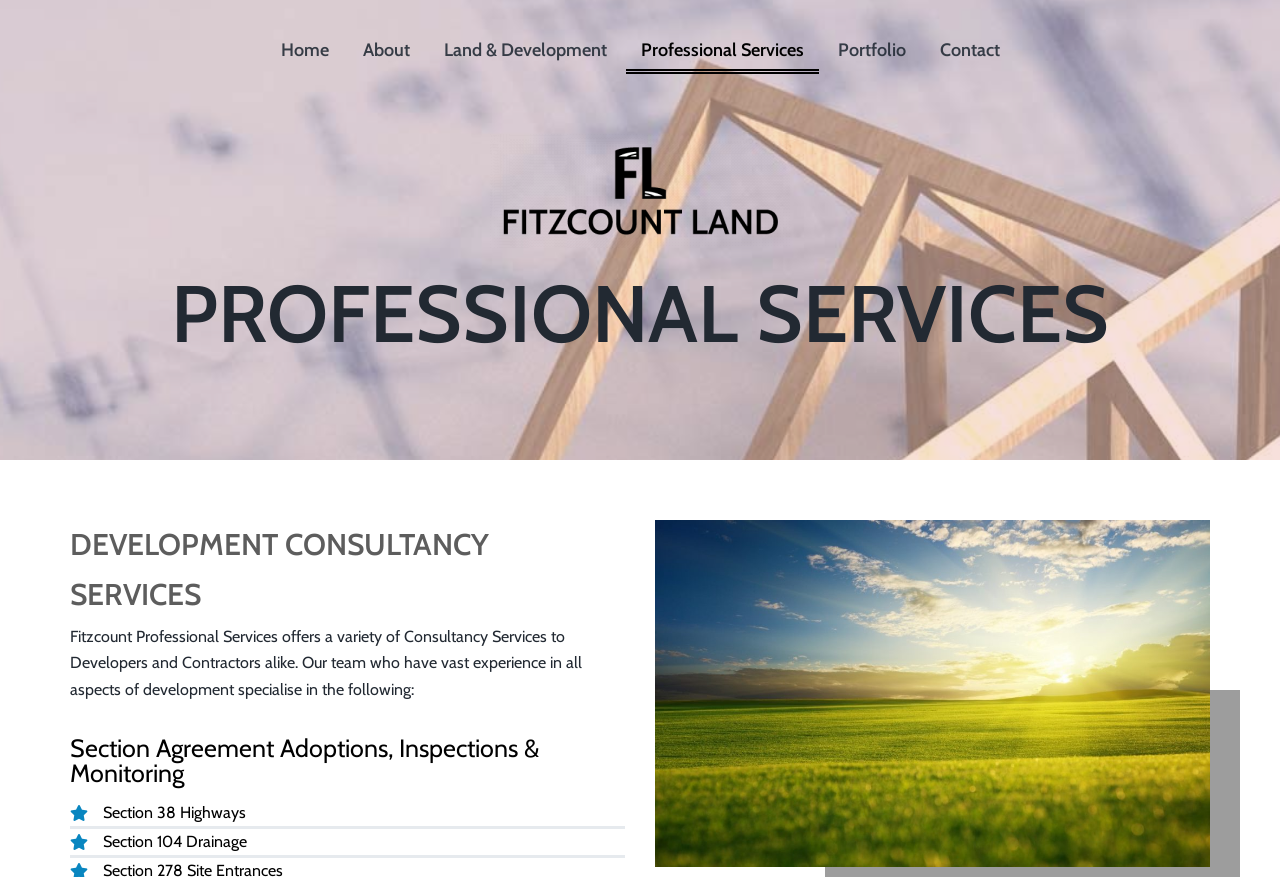Locate the UI element that matches the description Land & Development in the webpage screenshot. Return the bounding box coordinates in the format (top-left x, top-left y, bottom-right x, bottom-right y), with values ranging from 0 to 1.

[0.335, 0.034, 0.486, 0.079]